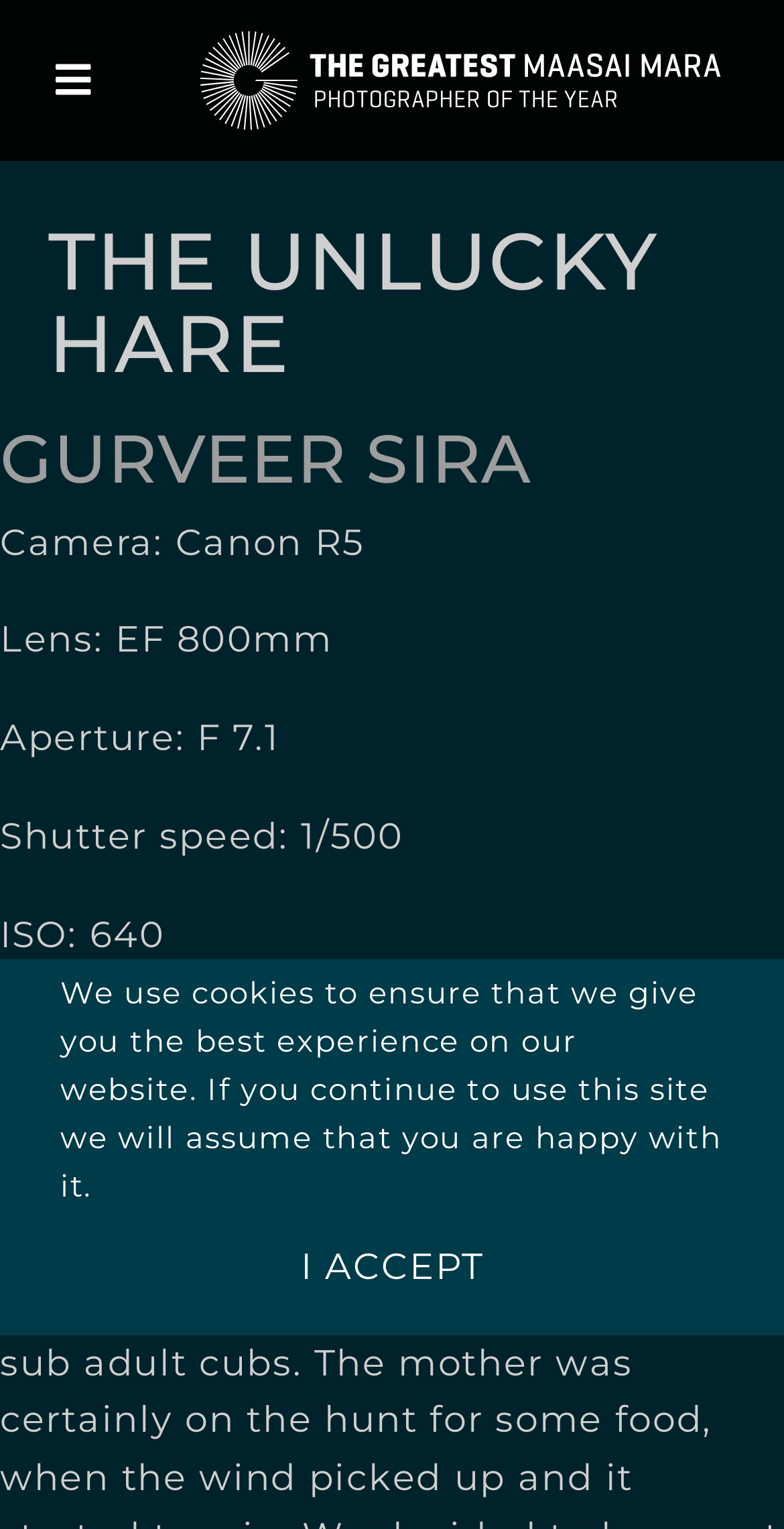Locate and extract the headline of this webpage.

THE UNLUCKY HARE